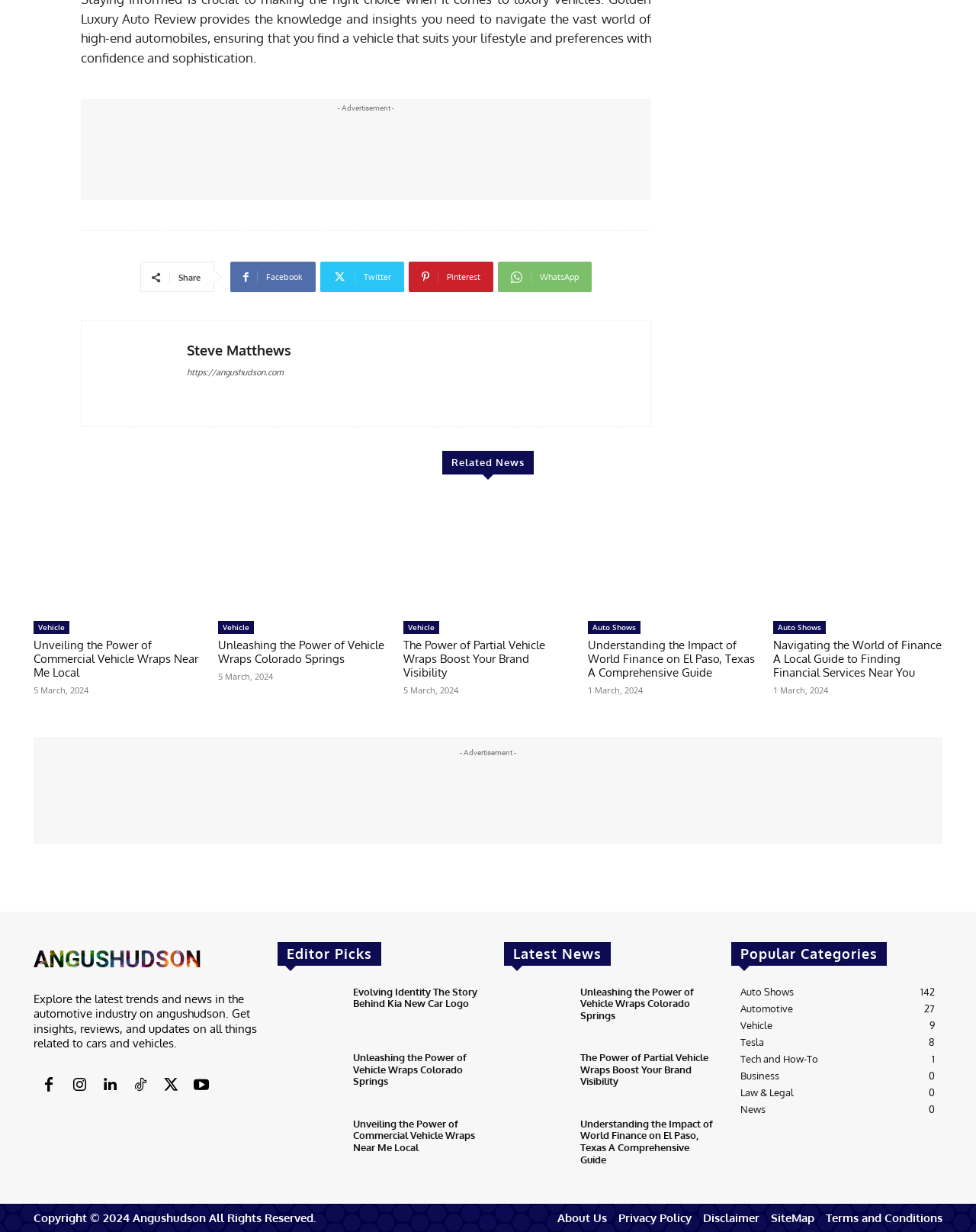Locate the bounding box coordinates of the area where you should click to accomplish the instruction: "Check the latest news".

[0.517, 0.765, 0.733, 0.784]